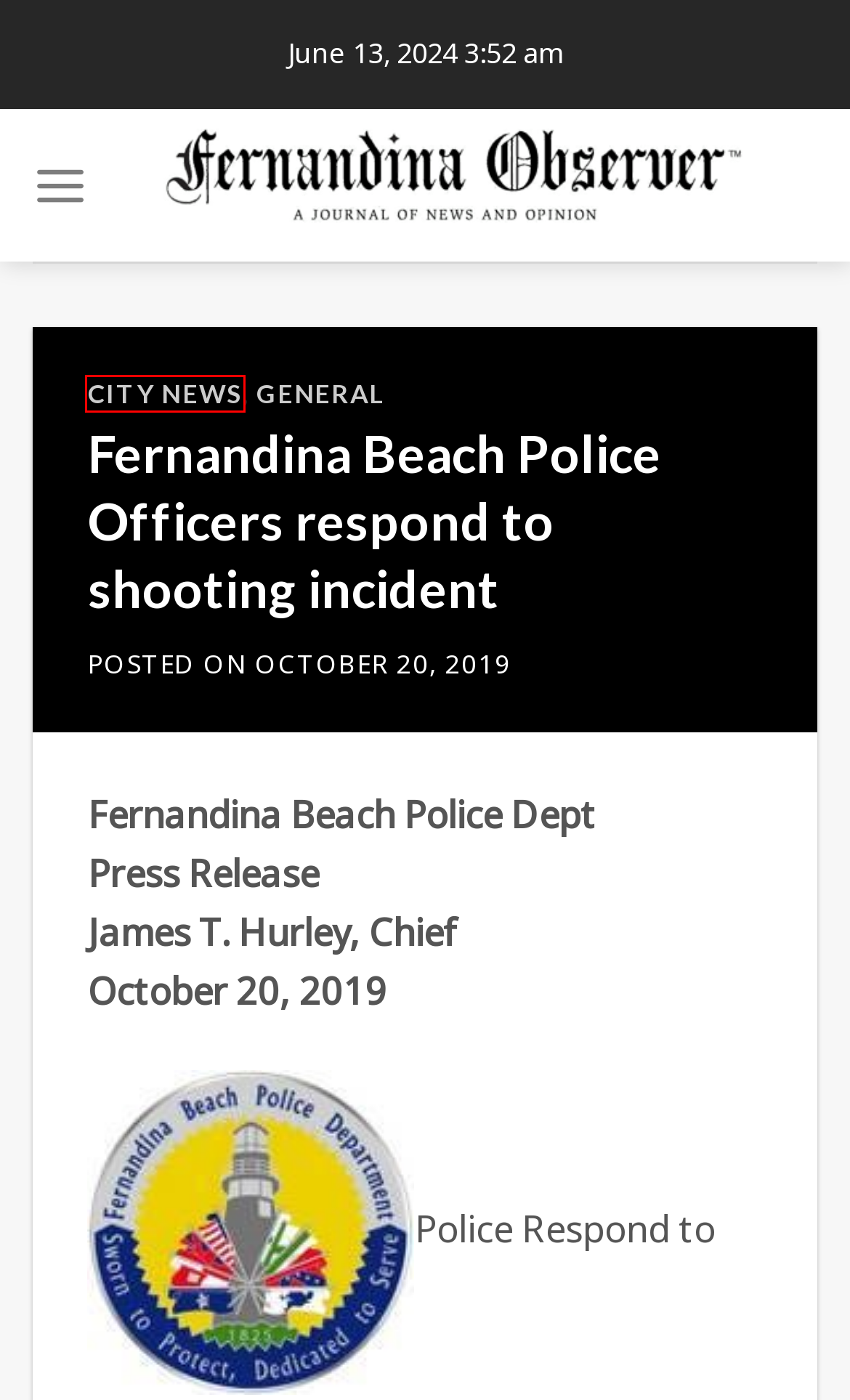You are given a screenshot of a webpage with a red rectangle bounding box around an element. Choose the best webpage description that matches the page after clicking the element in the bounding box. Here are the candidates:
A. Fernandina Observer | Fernandina Beach Daily News
B. An Inconvenient Truth Shadows Bean at Workshop | Fernandina Observer
C. We All Need Spirit Guides Through the World of Words | Fernandina Observer
D. Princess Amelia Colonial Dames welcomes new members | Fernandina Observer
E. Advertise | Fernandina Observer
F. General | Fernandina Observer
G. City News | Fernandina Observer
H. A Magical Day in a Very Hot Swamp | Fernandina Observer

G